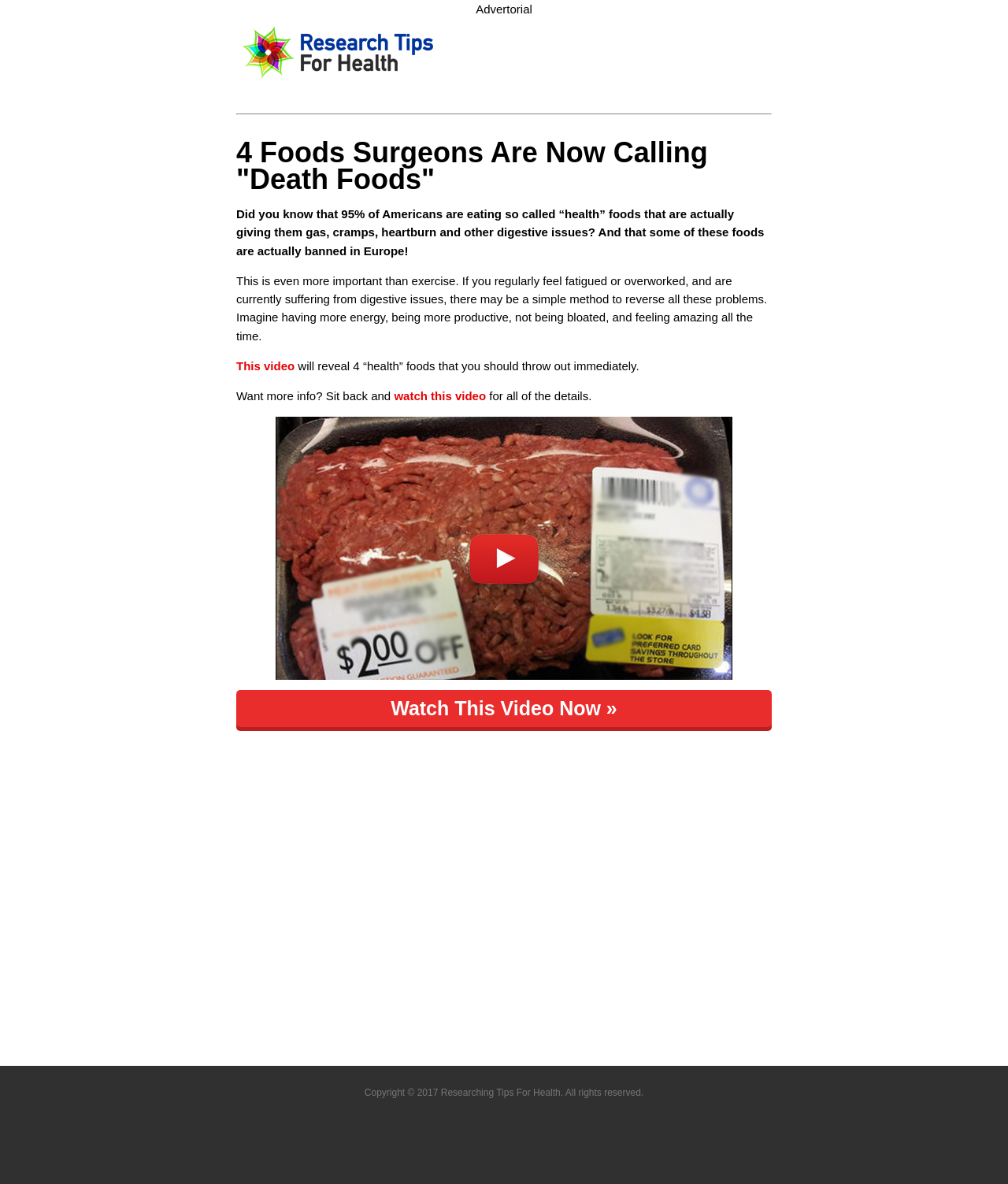What is the feeling described in the webpage as a result of eating certain foods?
Answer the question with a detailed and thorough explanation.

According to the text, 'If you regularly feel fatigued or overworked, and are currently suffering from digestive issues, there may be a simple method to reverse all these problems.' which is located at the top of the webpage, the feeling described as a result of eating certain foods is feeling fatigued.